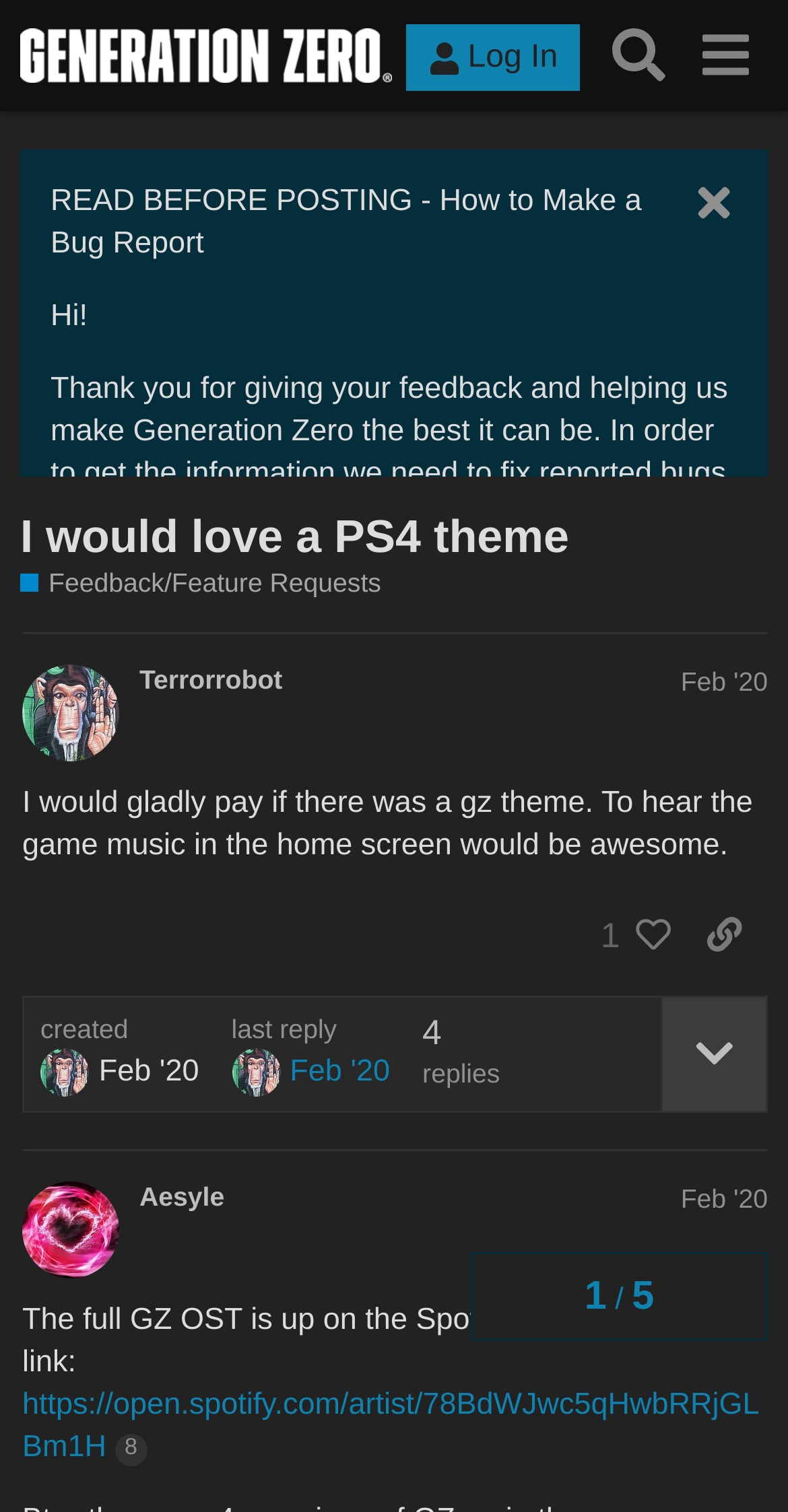Locate the UI element described by parent_node: Feb '20 and provide its bounding box coordinates. Use the format (top-left x, top-left y, bottom-right x, bottom-right y) with all values as floating point numbers between 0 and 1.

[0.051, 0.698, 0.125, 0.72]